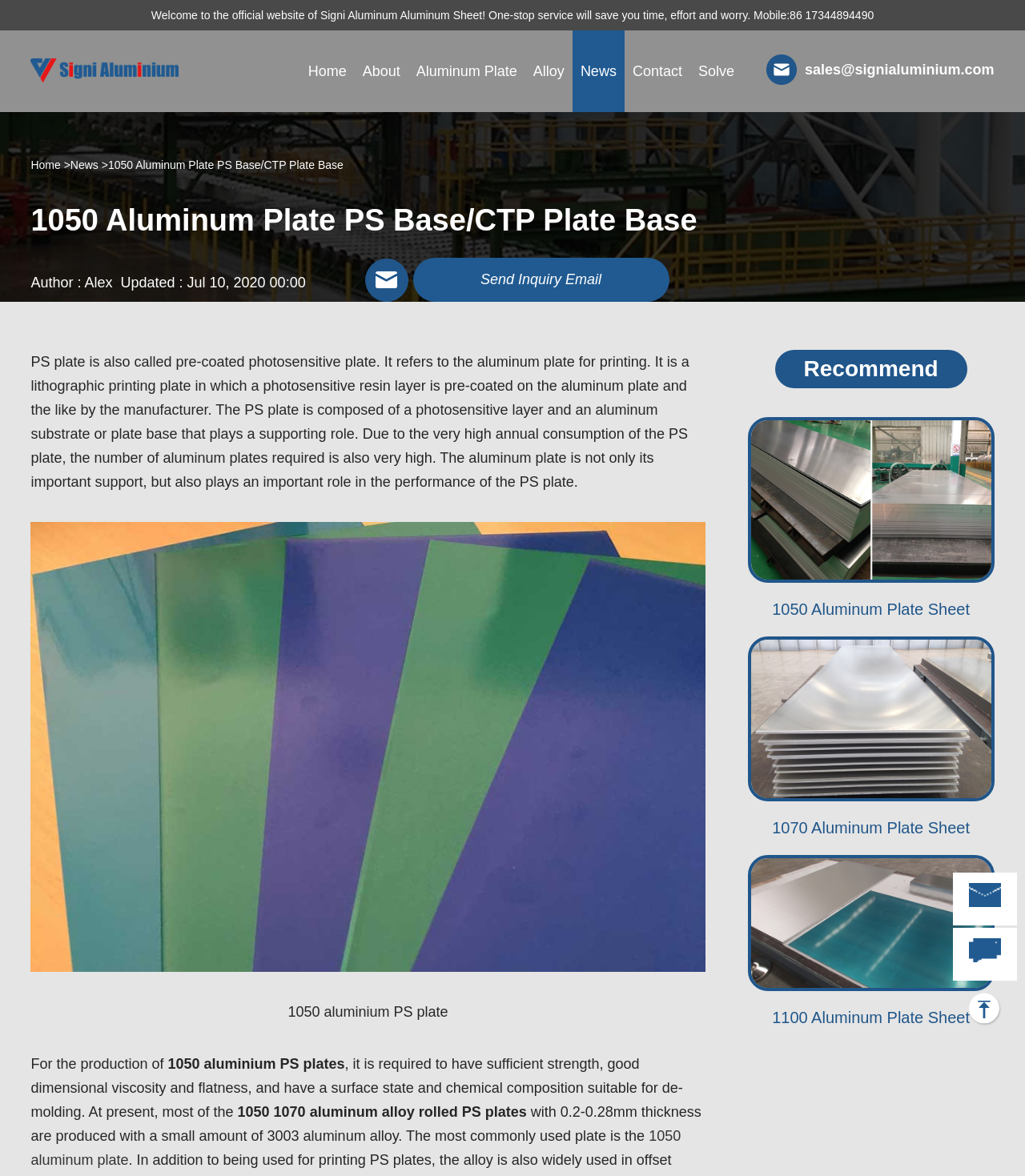Please determine the bounding box coordinates of the section I need to click to accomplish this instruction: "Click on the 'Image of 1050 aluminium PS plate'".

[0.03, 0.444, 0.688, 0.826]